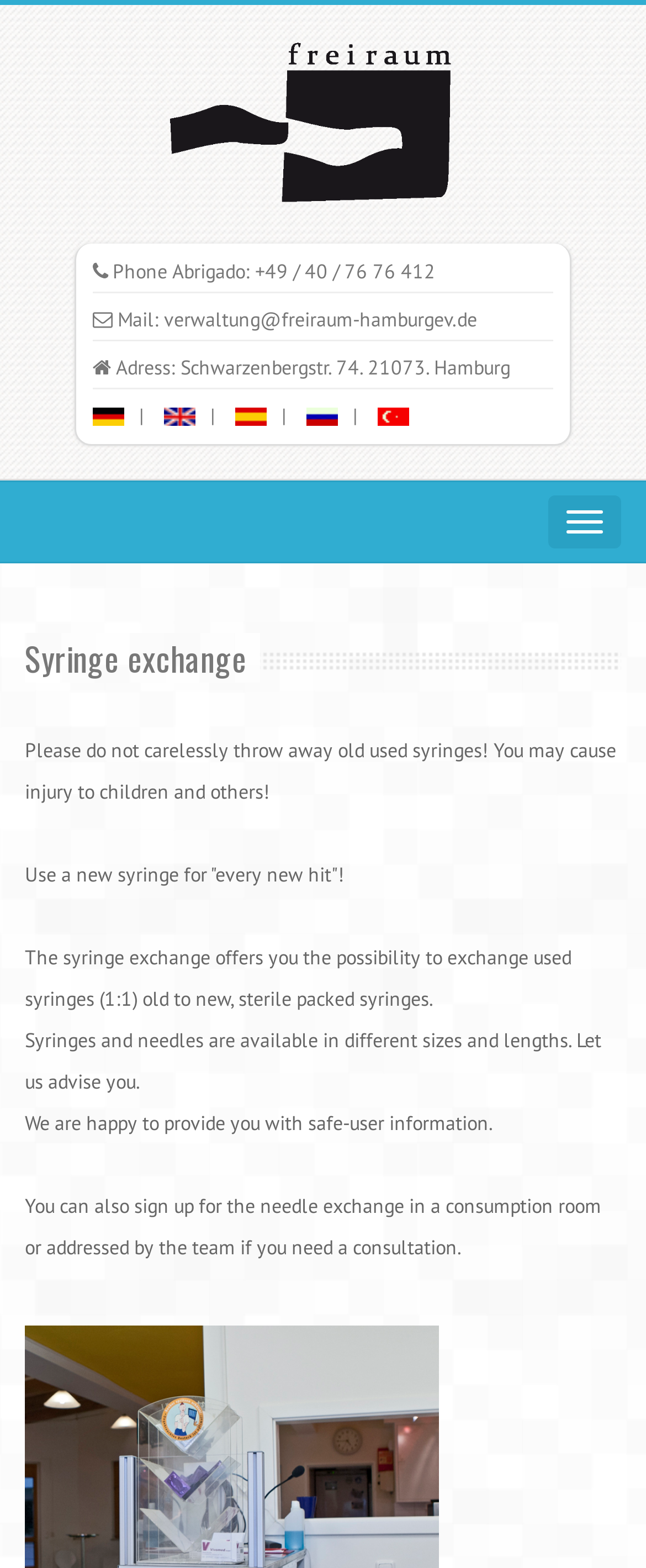Determine the bounding box coordinates of the UI element described below. Use the format (top-left x, top-left y, bottom-right x, bottom-right y) with floating point numbers between 0 and 1: parent_node: | | | |

[0.144, 0.256, 0.192, 0.272]